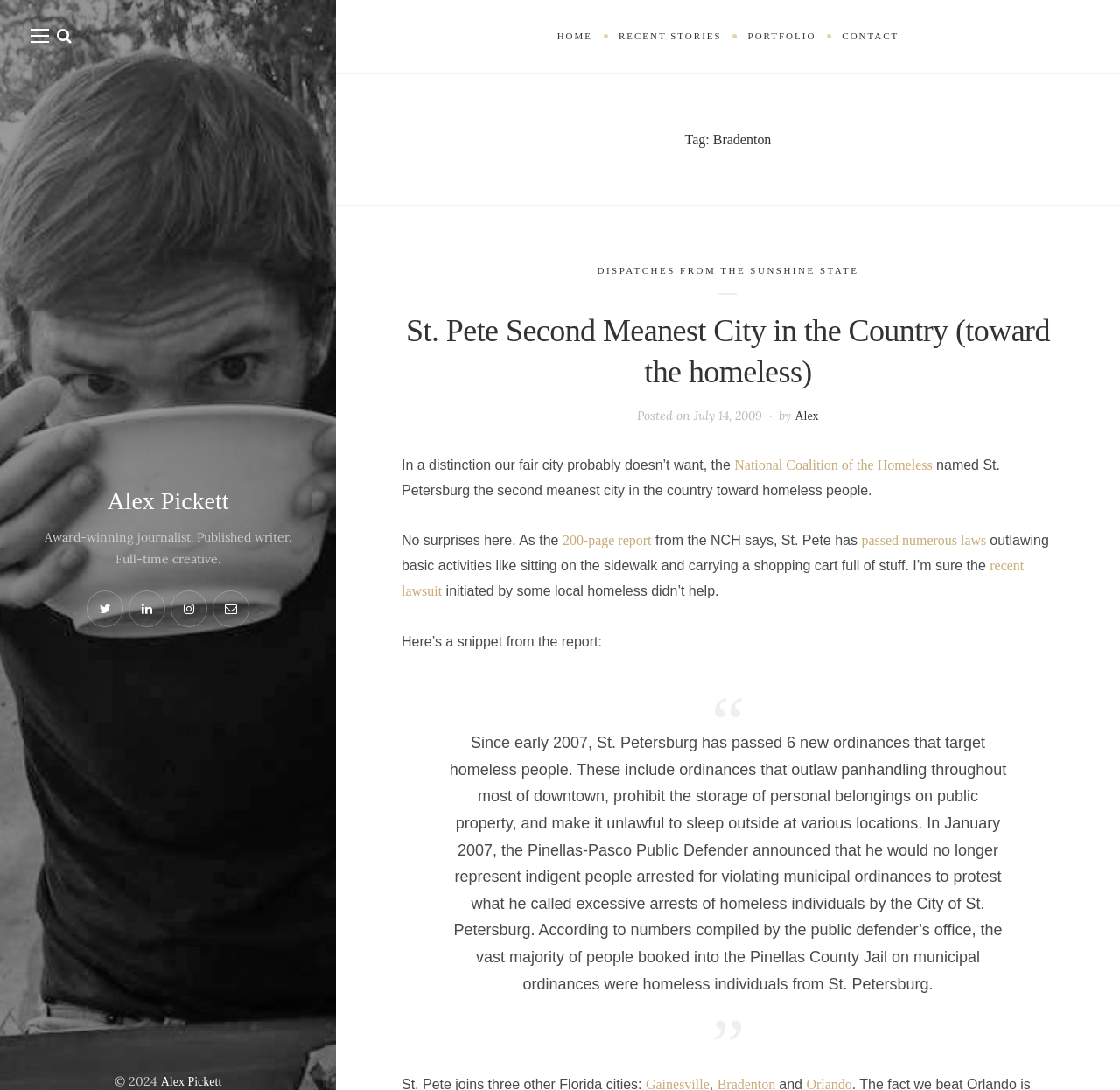Create a detailed summary of the webpage's content and design.

The webpage is about Alex Pickett, an award-winning journalist and published writer, who is also a full-time creative. At the top left corner, there are two links with icons, followed by a link with the text "Alex Pickett". Below this, there are three lines of text describing Alex Pickett's profession and expertise.

On the top right corner, there are four social media links with icons. Below this, there is a navigation menu with four links: "HOME", "RECENT STORIES", "PORTFOLIO", and "CONTACT".

The main content of the webpage is an article titled "St. Pete Second Meanest City in the Country (toward the homeless)". The article is divided into several sections, with headings and paragraphs of text. The article discusses how St. Petersburg was named the second meanest city in the country towards homeless people by the National Coalition of the Homeless. It mentions a 200-page report that outlines the city's laws that target homeless people, including ordinances that outlaw panhandling, sleeping outside, and storing personal belongings on public property.

The article also includes a blockquote with a snippet from the report, which provides more details about the city's ordinances and their impact on homeless individuals. At the bottom of the page, there is a copyright notice with the year 2024, followed by a link with the text "Alex Pickett".